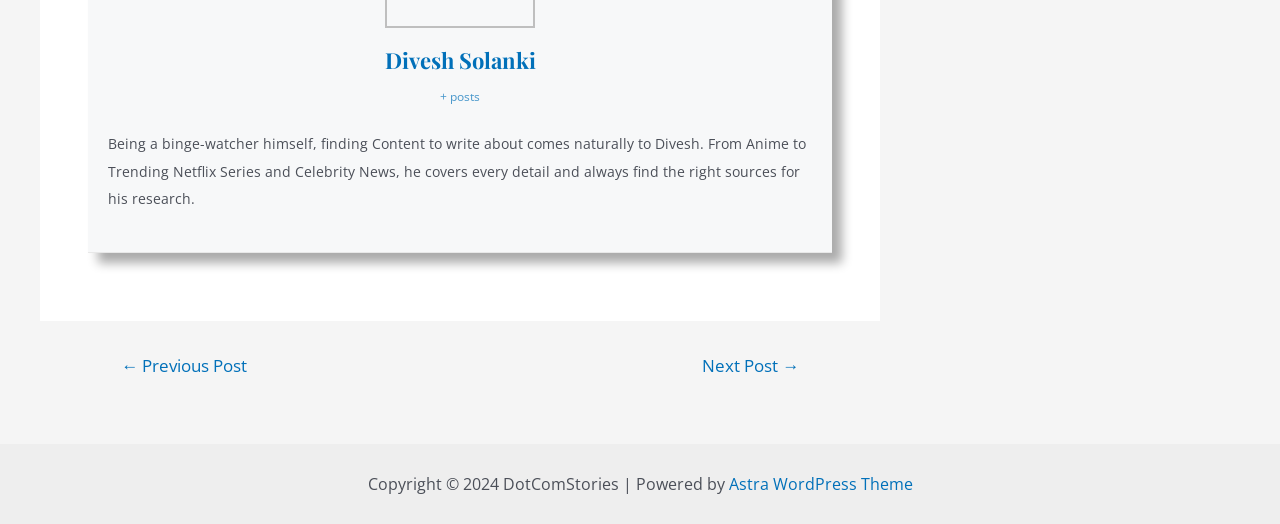From the webpage screenshot, predict the bounding box coordinates (top-left x, top-left y, bottom-right x, bottom-right y) for the UI element described here: ← Previous Post

[0.074, 0.681, 0.213, 0.714]